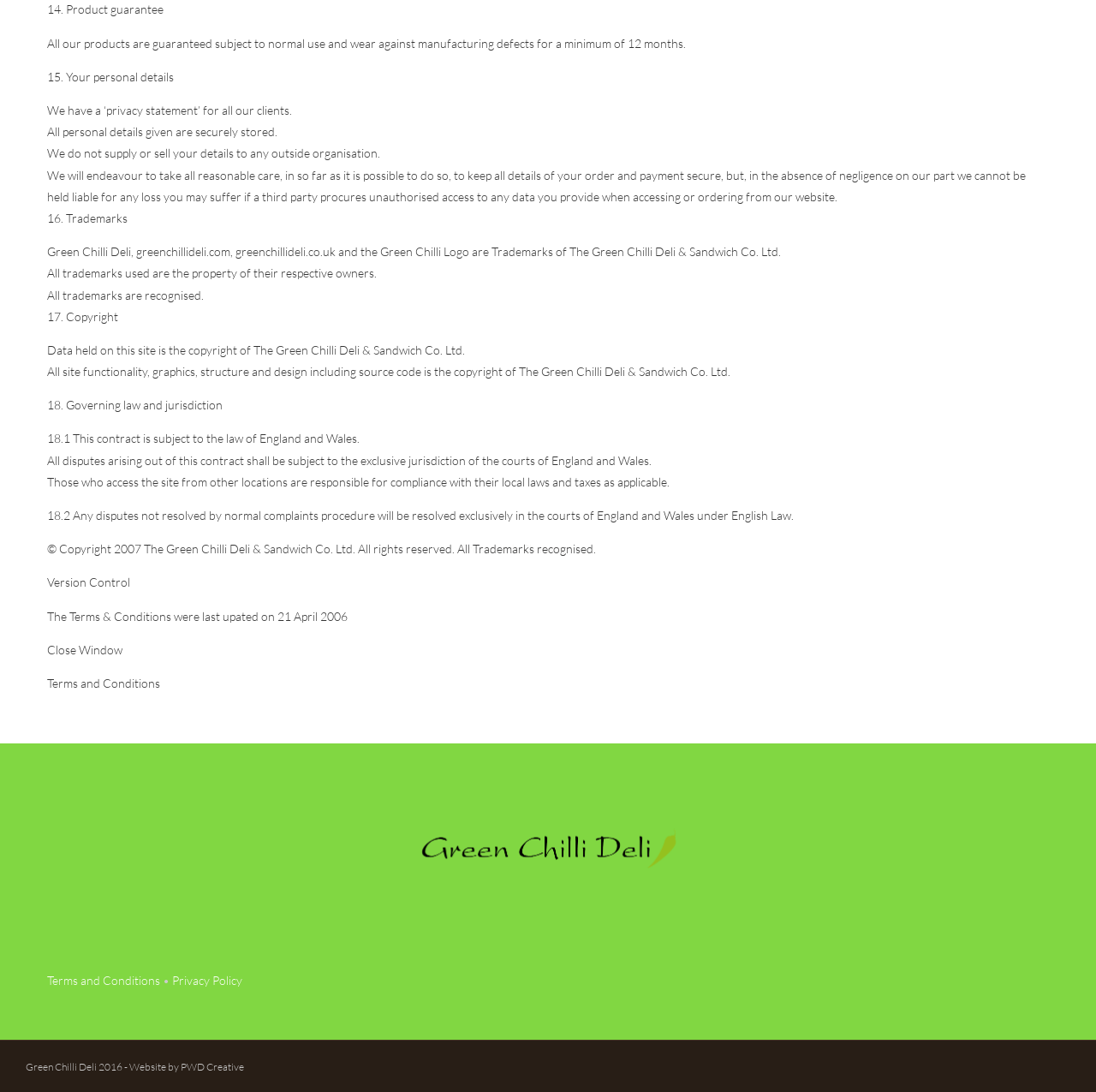With reference to the image, please provide a detailed answer to the following question: What is the purpose of the privacy statement?

The webpage mentions that the company has a 'privacy statement' for all its clients, indicating that it is intended to inform clients about how their personal data is handled.